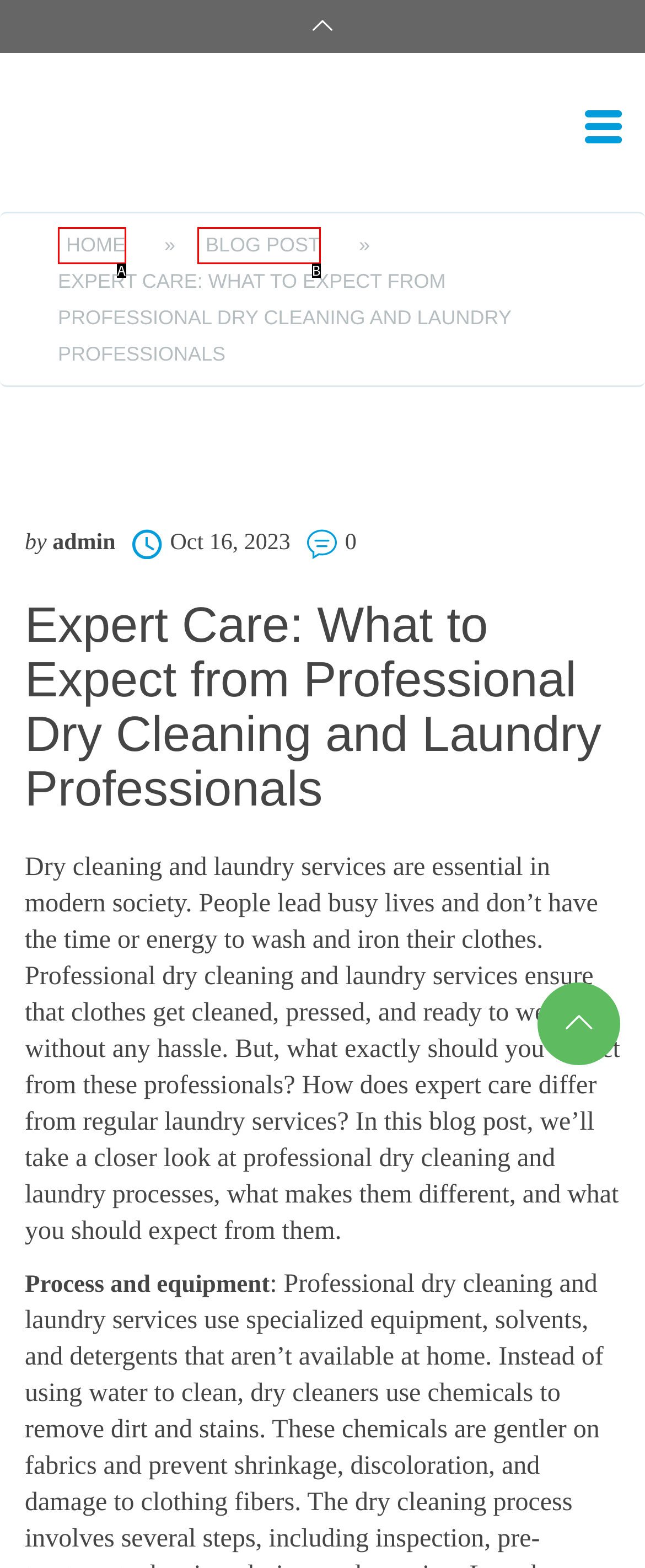Choose the HTML element that matches the description: Home
Reply with the letter of the correct option from the given choices.

A